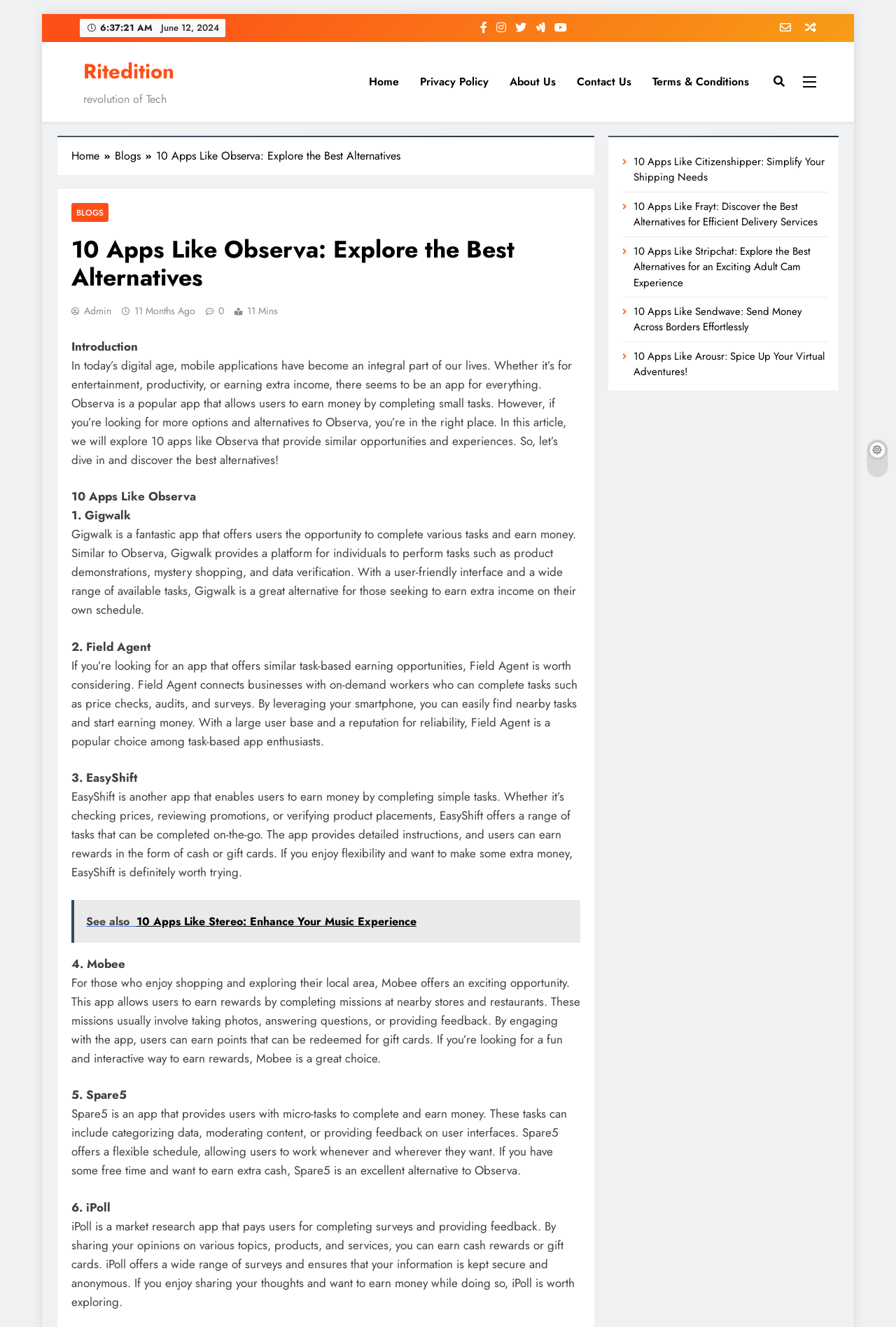Highlight the bounding box coordinates of the element you need to click to perform the following instruction: "Click on the 'Contact Us' link."

[0.632, 0.047, 0.716, 0.076]